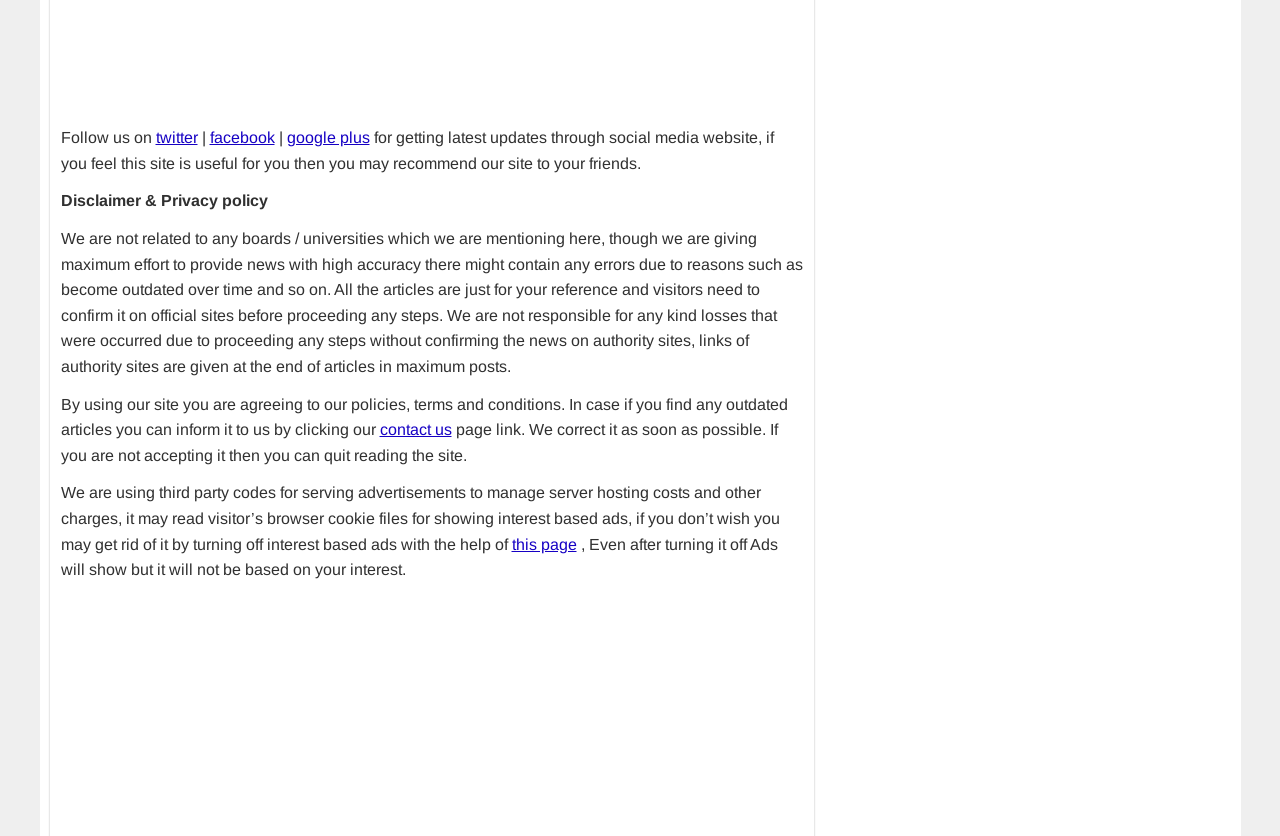Calculate the bounding box coordinates for the UI element based on the following description: "twitter". Ensure the coordinates are four float numbers between 0 and 1, i.e., [left, top, right, bottom].

[0.121, 0.155, 0.154, 0.175]